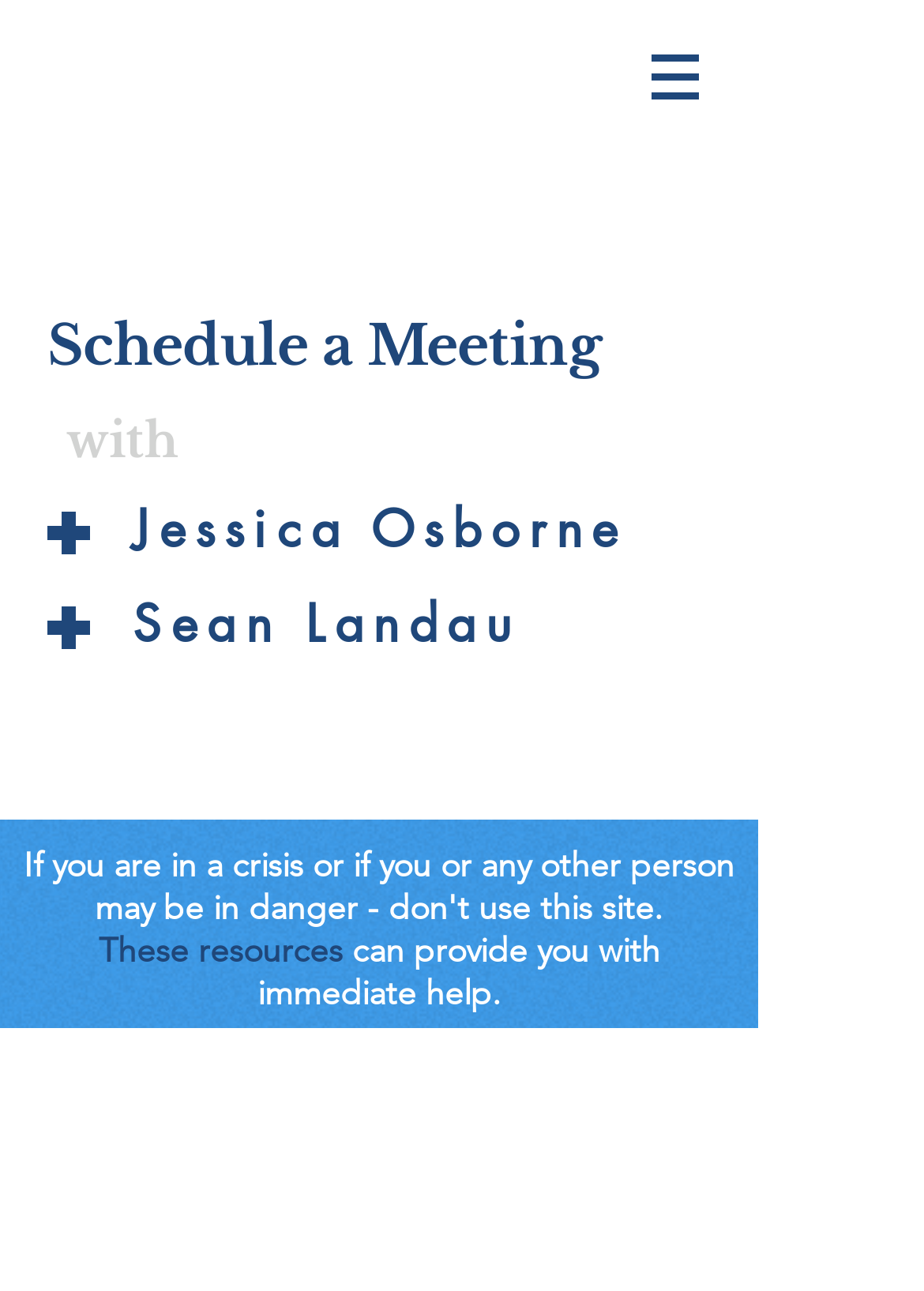Craft a detailed narrative of the webpage's structure and content.

The webpage is titled "HOME | LJACounseling" and appears to be a counseling service website. At the top right corner, there is a navigation menu labeled "Site" with a button that has a popup menu, accompanied by a small image.

The main content of the webpage is divided into two sections. The top section has four headings, with "Schedule a Meeting" at the top, followed by "with", then "Jessica Osborne", and finally "Sean Landau". The "Sean Landau" heading has a link embedded within it.

Below the headings, there is a section with a link labeled "These resources" and a paragraph of text that reads "can provide you with immediate help." This section is located at the bottom of the page.

There are no images on the page except for the small image accompanying the navigation menu button at the top right corner. The webpage has a total of 5 headings, 3 links, and 1 image.